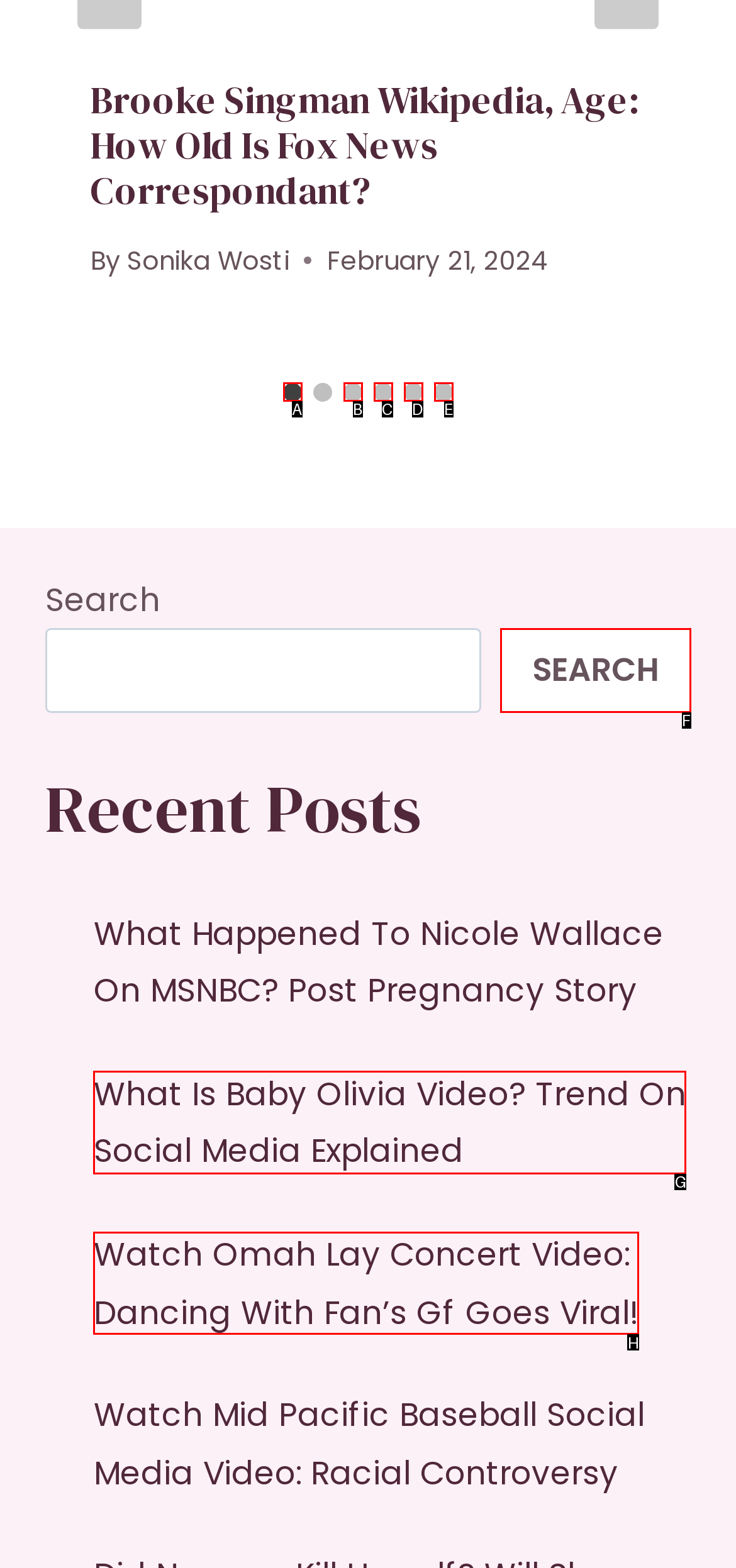Determine the UI element that matches the description: aria-label="Go to slide 3"
Answer with the letter from the given choices.

B